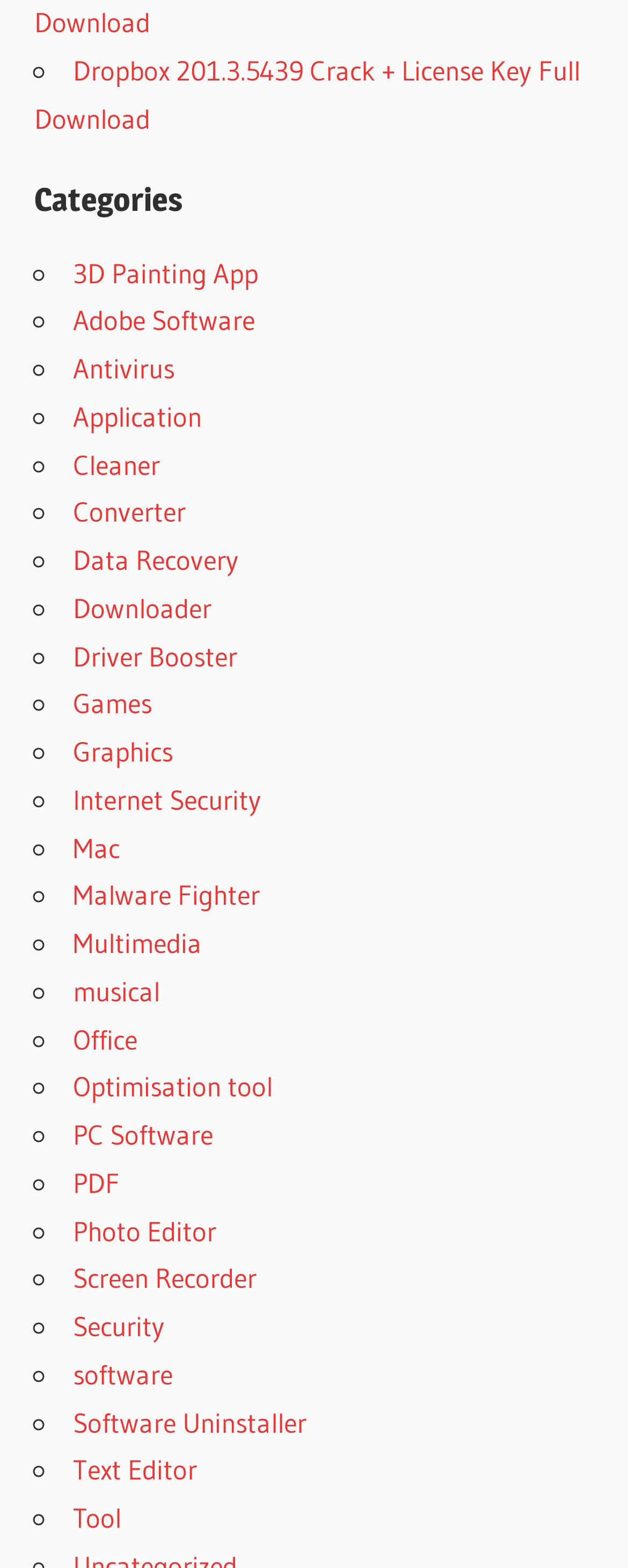Please determine the bounding box coordinates for the element that should be clicked to follow these instructions: "Explore 3D Painting App".

[0.116, 0.163, 0.411, 0.184]